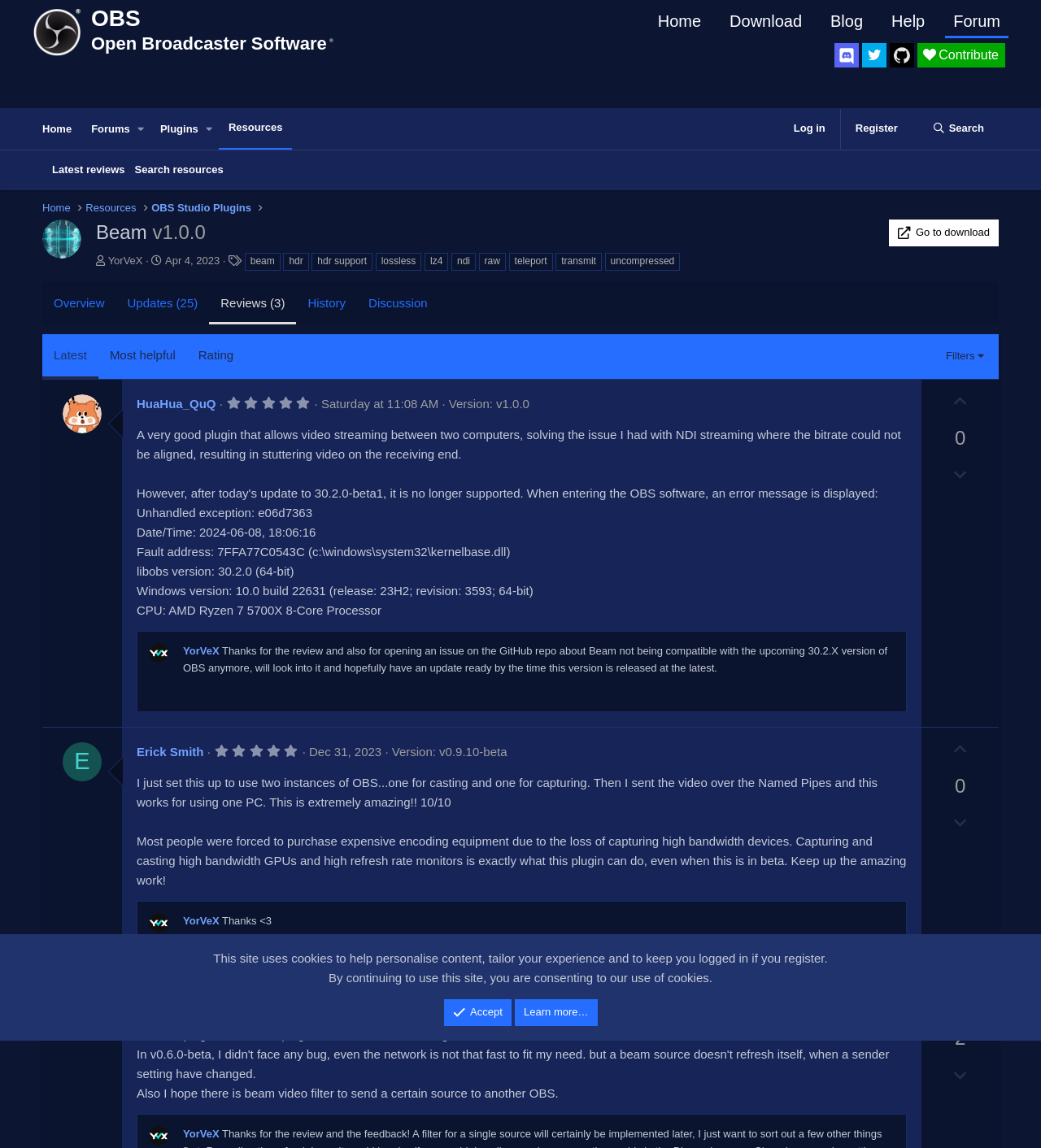What is the date of the first review?
Examine the image closely and answer the question with as much detail as possible.

The date of the first review can be found in the link 'Saturday at 11:08 AM' which is located in the first review section, indicating that the date of the first review is Saturday at 11:08 AM.